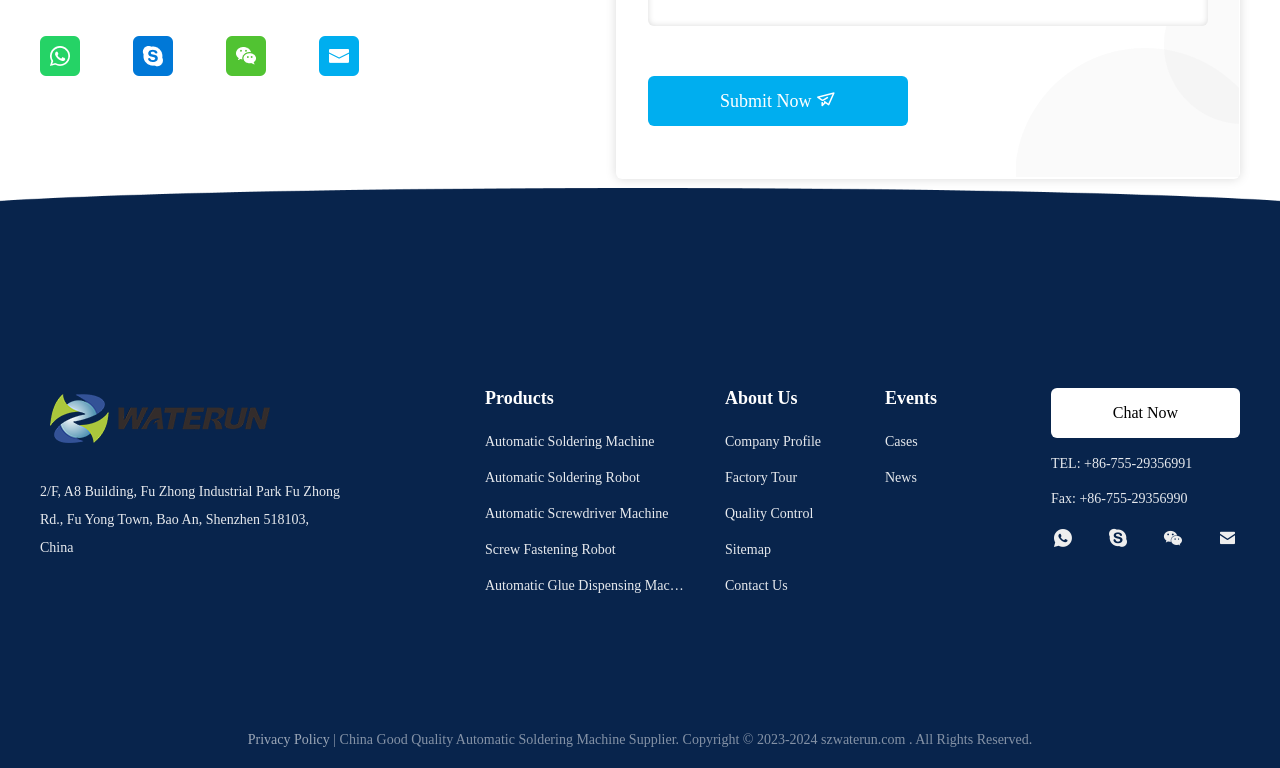Please determine the bounding box coordinates of the clickable area required to carry out the following instruction: "View Automatic Soldering Machine products". The coordinates must be four float numbers between 0 and 1, represented as [left, top, right, bottom].

[0.379, 0.559, 0.535, 0.593]